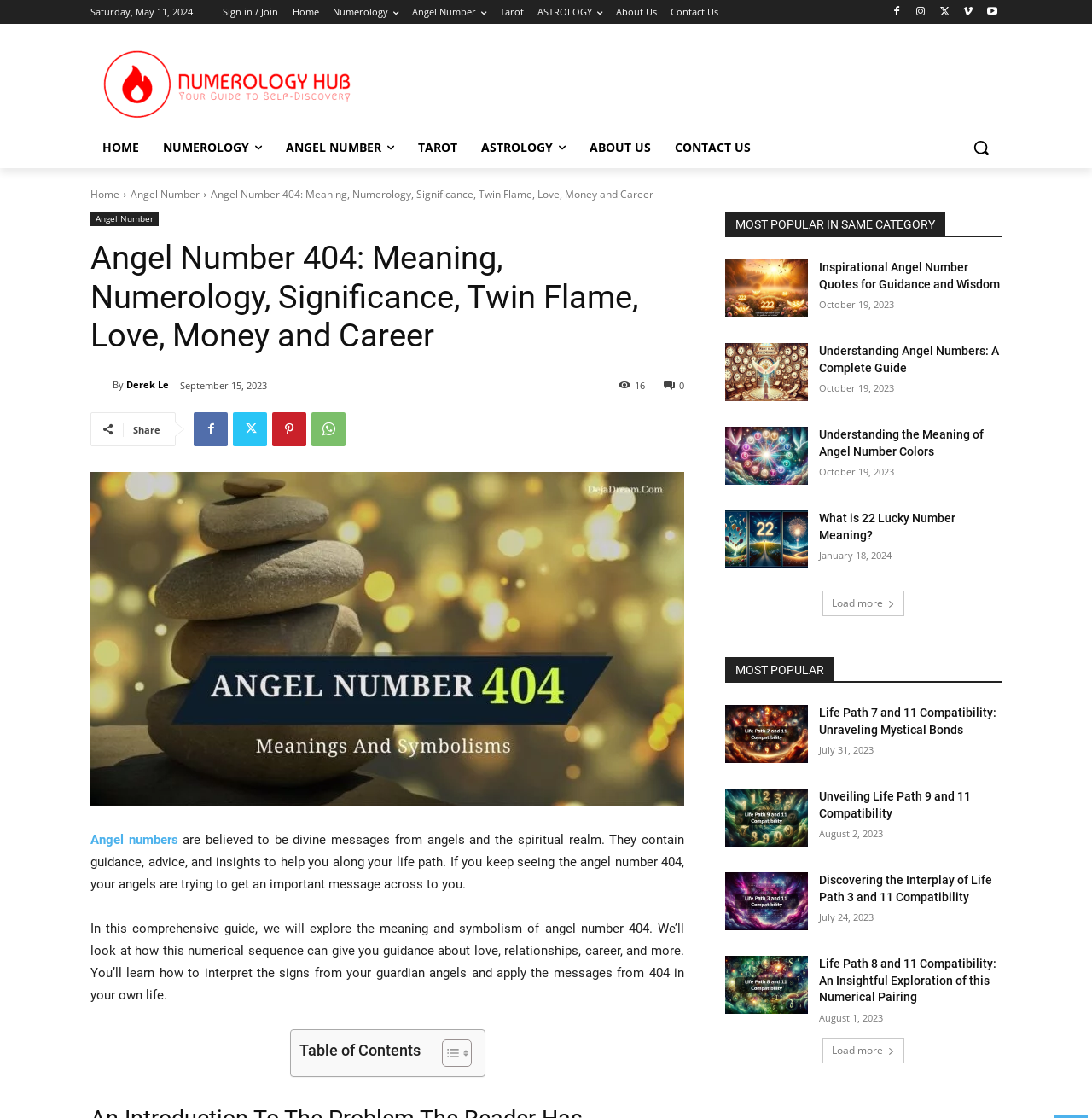Give a concise answer of one word or phrase to the question: 
Who is the author of the current article?

Derek Le